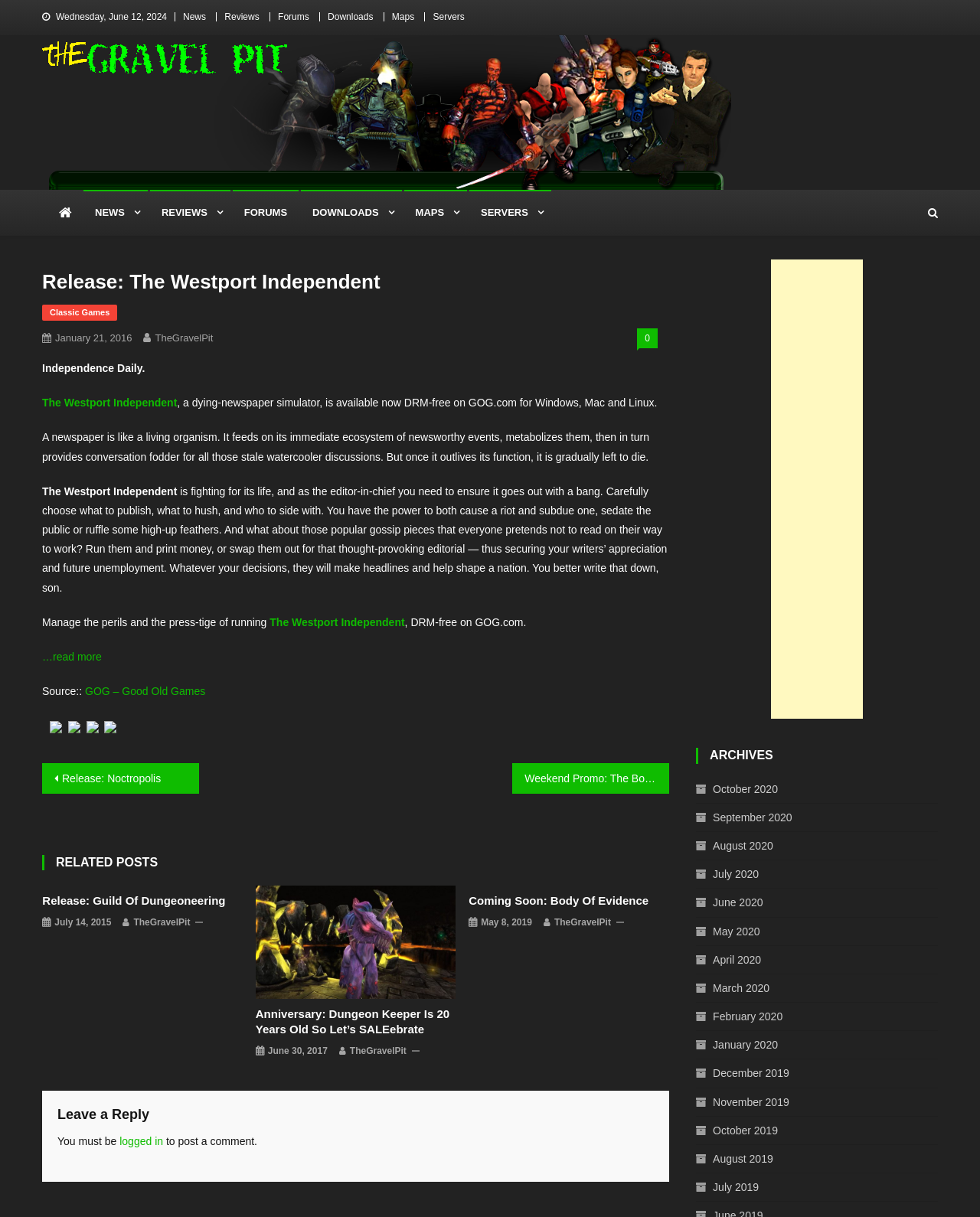Provide the bounding box coordinates of the UI element that matches the description: "Contact".

None